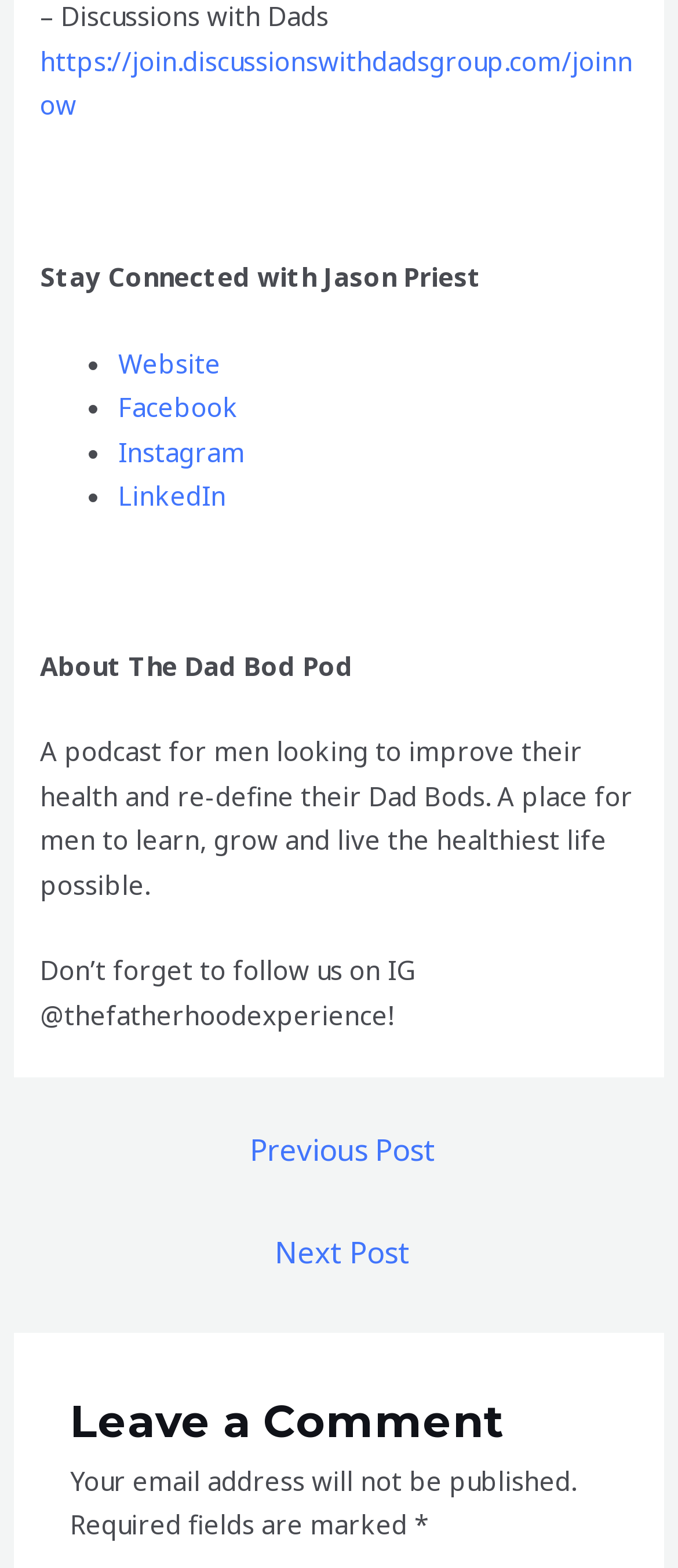Find the bounding box coordinates of the element to click in order to complete the given instruction: "Click on Website."

[0.175, 0.15, 0.326, 0.173]